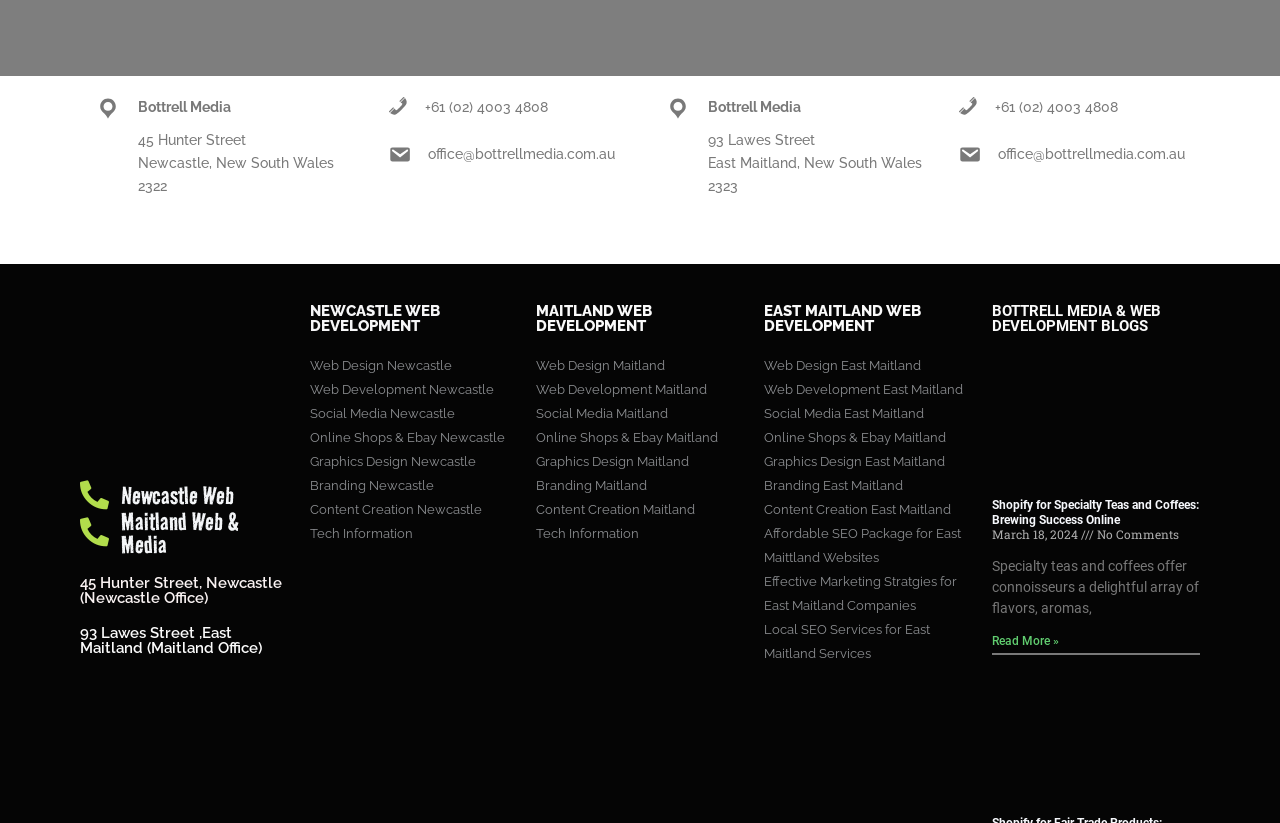Please identify the bounding box coordinates of the element on the webpage that should be clicked to follow this instruction: "Click the 'office@bottrellmedia.com.au' email link". The bounding box coordinates should be given as four float numbers between 0 and 1, formatted as [left, top, right, bottom].

[0.334, 0.177, 0.48, 0.197]